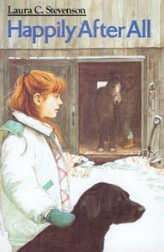Offer a detailed explanation of what is happening in the image.

The cover image of "Happily After All," a book by Laura C. Stevenson, features a young girl standing in the foreground with a dog at her feet. She appears contemplative, looking towards an open stable door, where a horse and a figure can be seen partially obscured by the entrance. The setting suggests a serene, snowy landscape typical of winter, enhancing the cozy and inviting theme of the narrative. The illustration captures a moment of connection between the girl and her surroundings, evoking a sense of adventure and companionship. The title "Happily After All" is prominently displayed at the top, inviting readers into a heartwarming story.